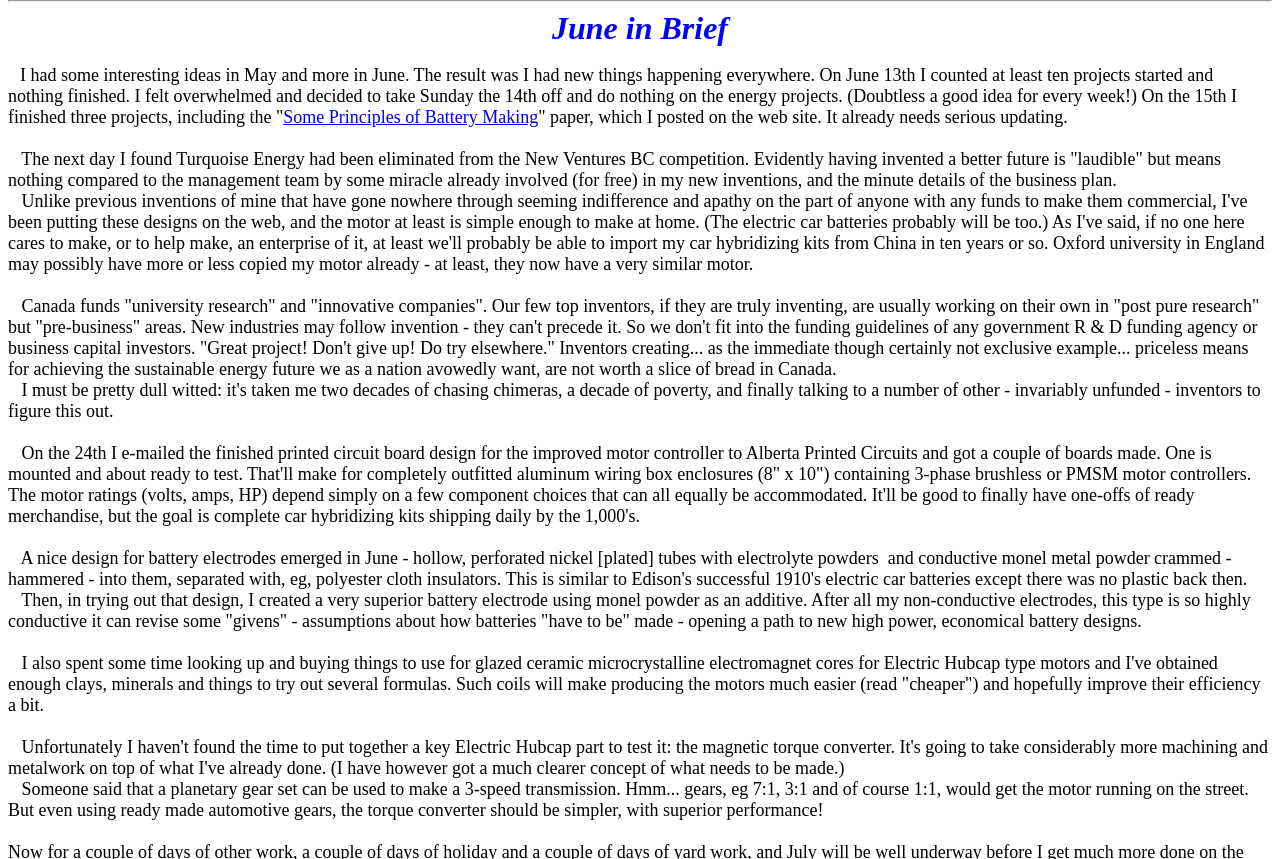Please locate the UI element described by "Some Principles of Battery Making" and provide its bounding box coordinates.

[0.221, 0.125, 0.421, 0.148]